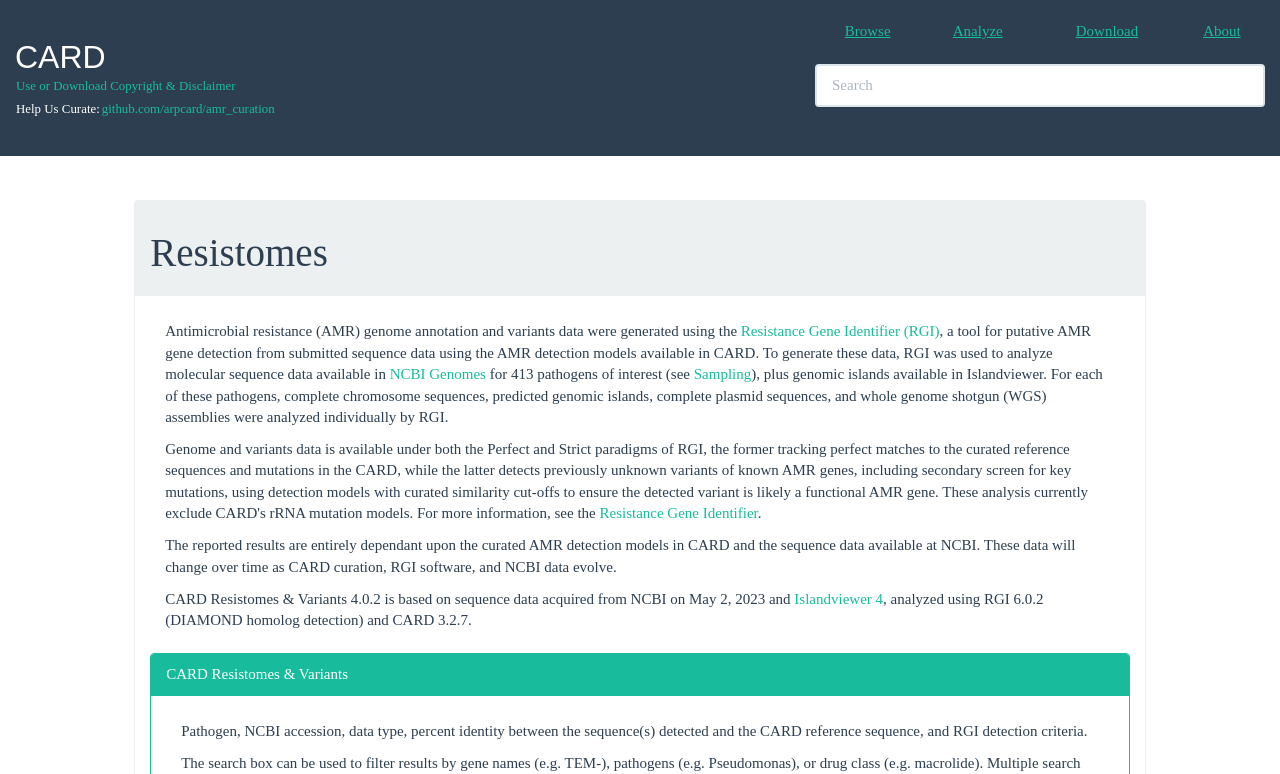What is the version of CARD Resistomes & Variants?
Could you please answer the question thoroughly and with as much detail as possible?

The version of CARD Resistomes & Variants is 4.0.2, as mentioned in the text on the webpage, specifically in the sentence 'CARD Resistomes & Variants 4.0.2 is based on sequence data acquired from NCBI on May 2, 2023 and...'.